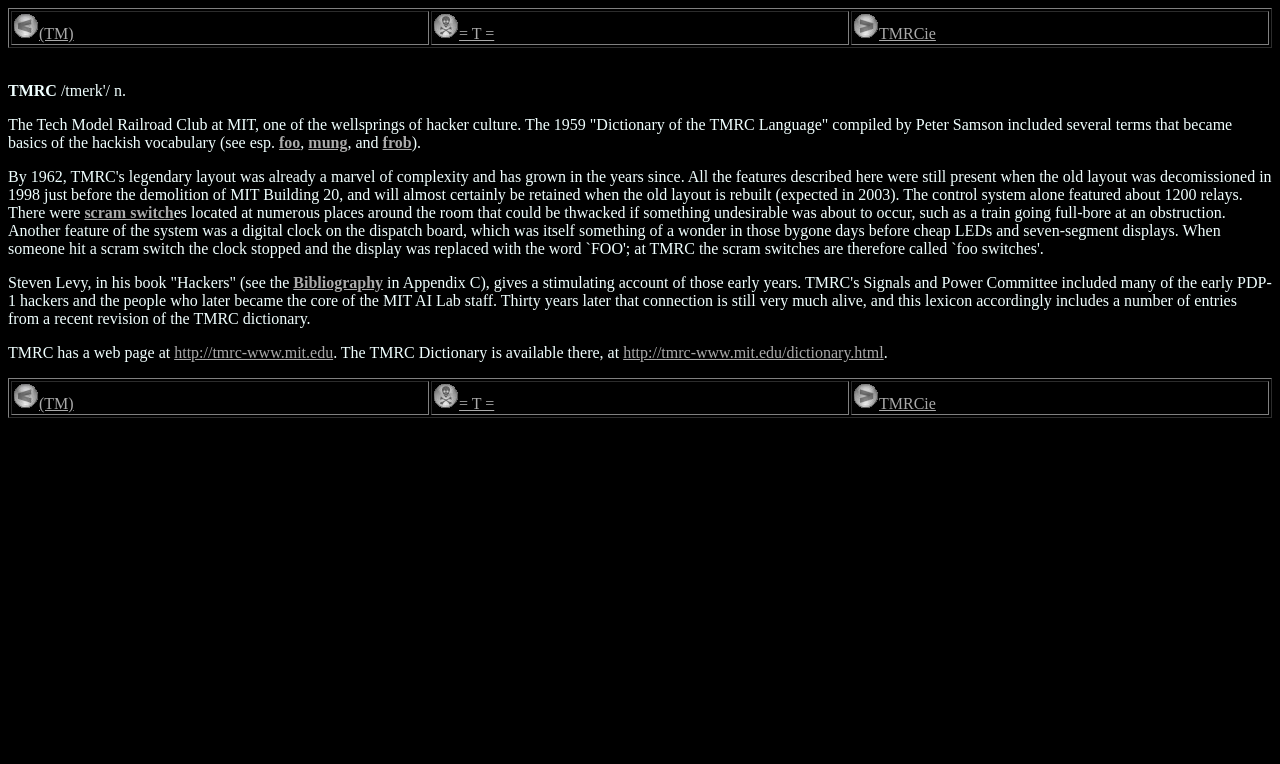Find the bounding box coordinates of the element you need to click on to perform this action: 'Click on Next TMRCie'. The coordinates should be represented by four float values between 0 and 1, in the format [left, top, right, bottom].

[0.666, 0.033, 0.731, 0.055]